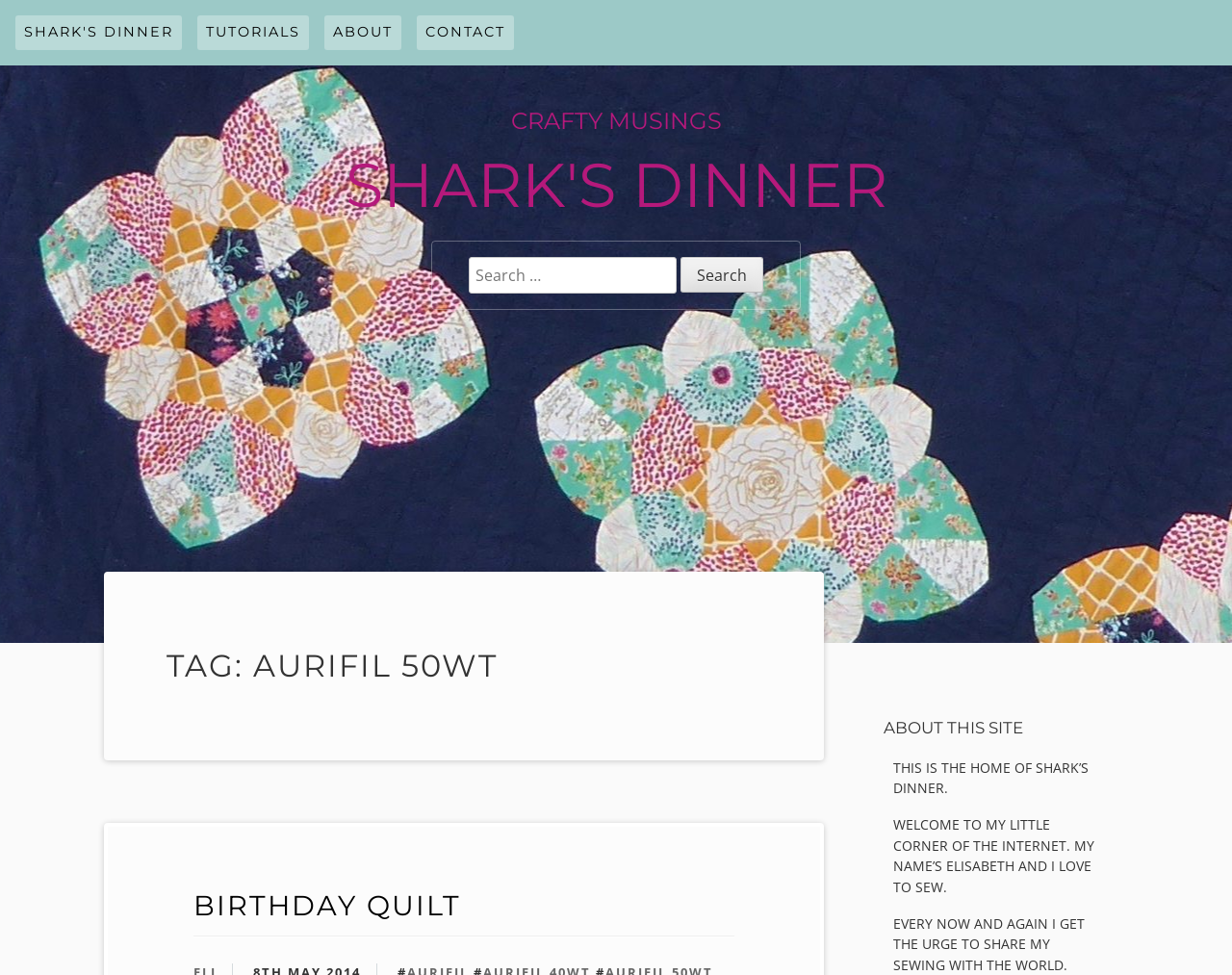Answer the following inquiry with a single word or phrase:
What is the name of the author?

Elisabeth